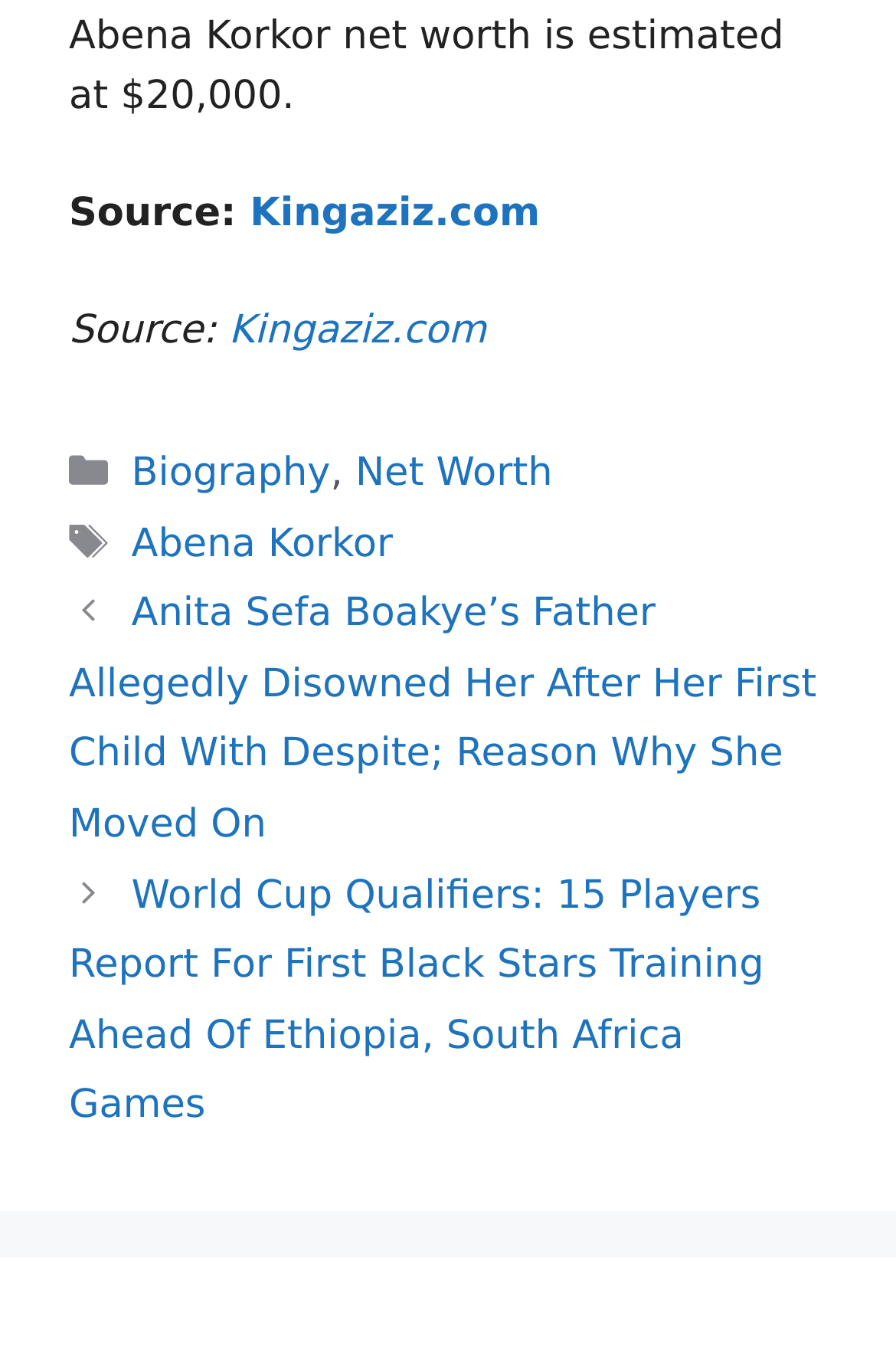Please examine the image and provide a detailed answer to the question: What is the tag related to Abena Korkor on this webpage?

The answer can be found in the FooterAsNonLandmark element with the text 'Entry meta' which contains links to different tags, including 'Abena Korkor'.